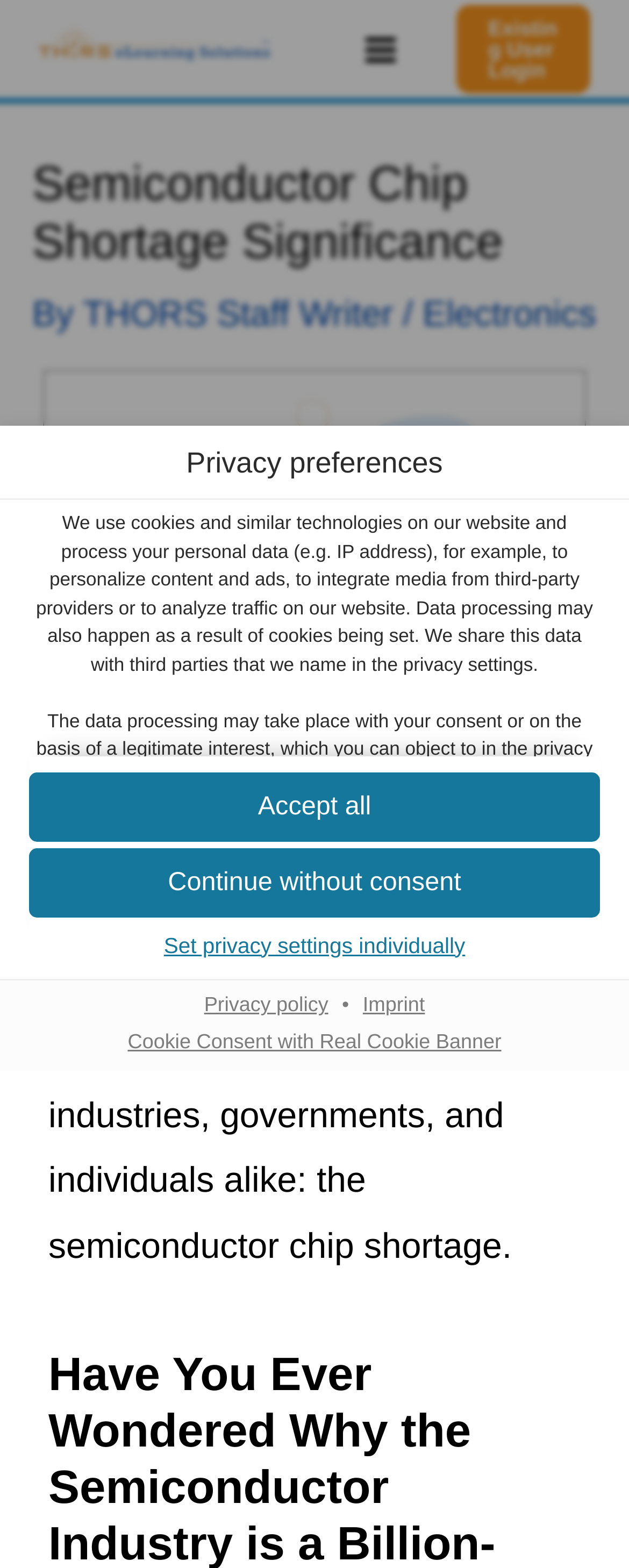Pinpoint the bounding box coordinates for the area that should be clicked to perform the following instruction: "View imprint".

[0.564, 0.634, 0.688, 0.649]